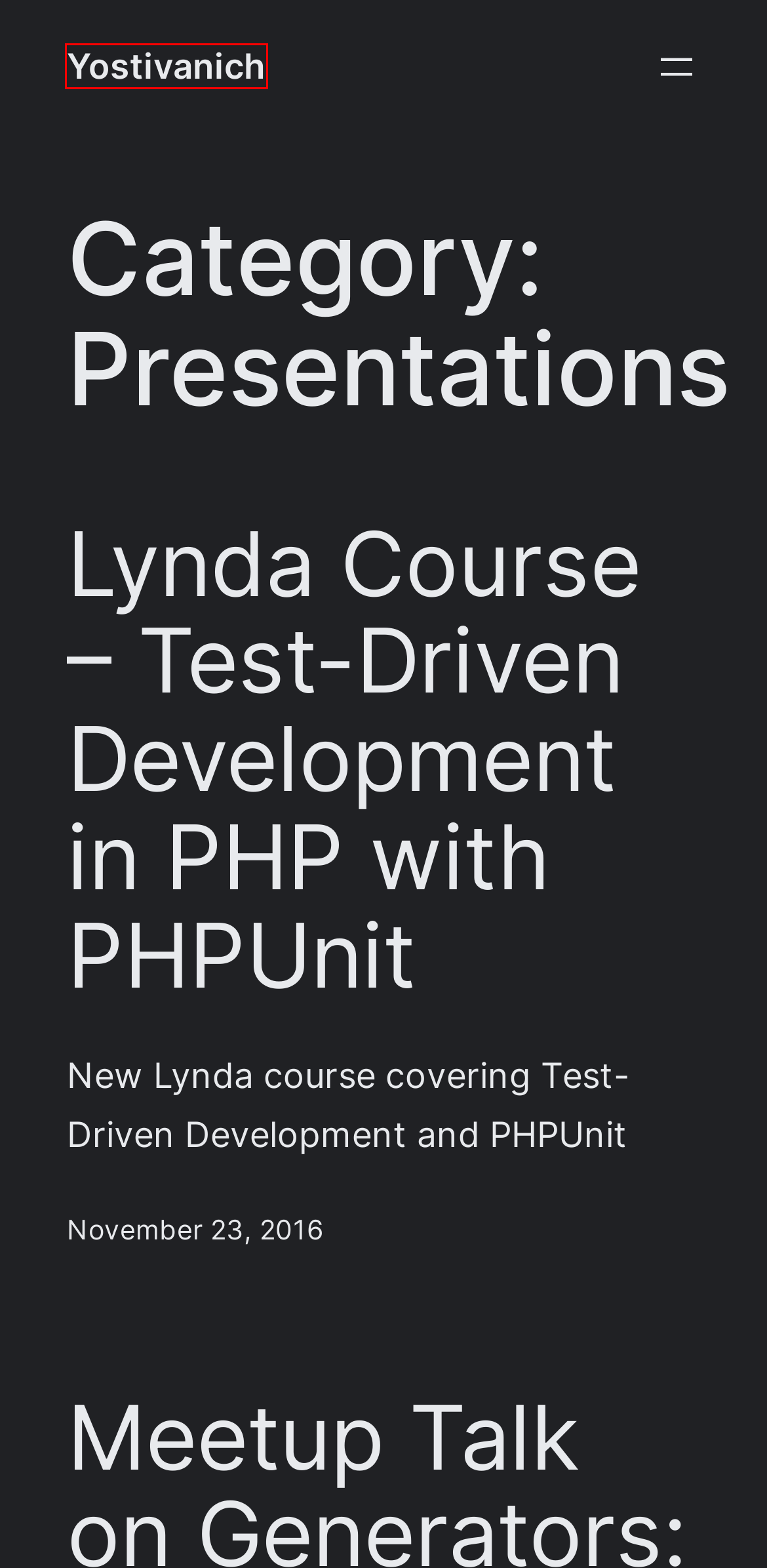You have a screenshot of a webpage with a red bounding box around an element. Identify the webpage description that best fits the new page that appears after clicking the selected element in the red bounding box. Here are the candidates:
A. Meetup Talk on Unit Testing: The Why and The How – Yostivanich
B. Yostivanich – Surfing the web and hopefully learning something new every day
C. Lynda Course – Test-Driven Development in PHP with PHPUnit – Yostivanich
D. Meetup Talk on Dependency Injection – Yostivanich
E. Meetup Talk on PHP: The Right Way – Yostivanich
F. Meetup Talk on Building APIs – Yostivanich
G. Meetup Talk on The CakePHP 3 ORM: Even More Awesome Than You Realize – Yostivanich
H. Meetup Talk on PHP Namspaces and PSR-0/4 – Yostivanich

B